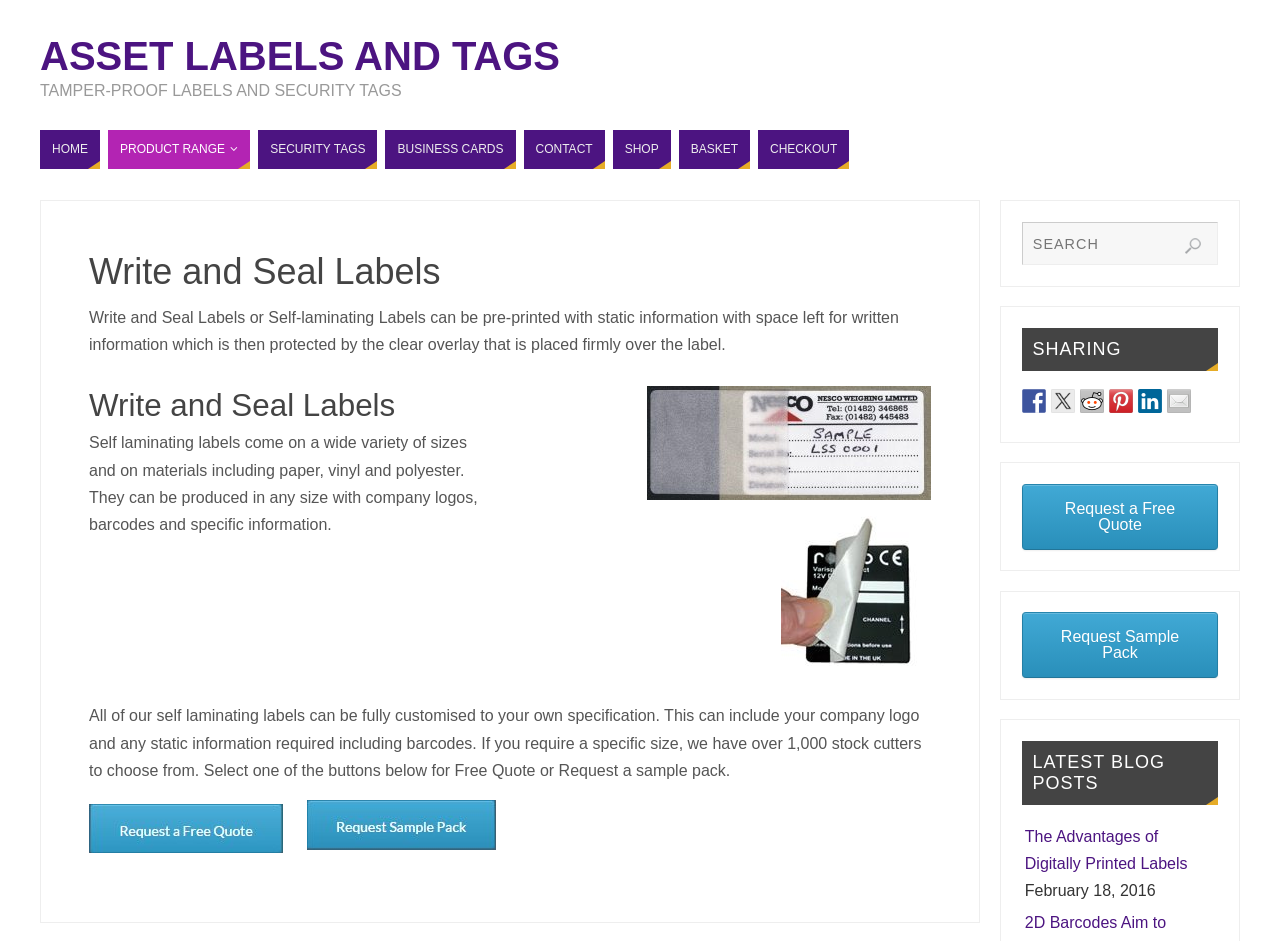Kindly determine the bounding box coordinates for the area that needs to be clicked to execute this instruction: "Click on the 'HOME' link".

[0.031, 0.138, 0.078, 0.18]